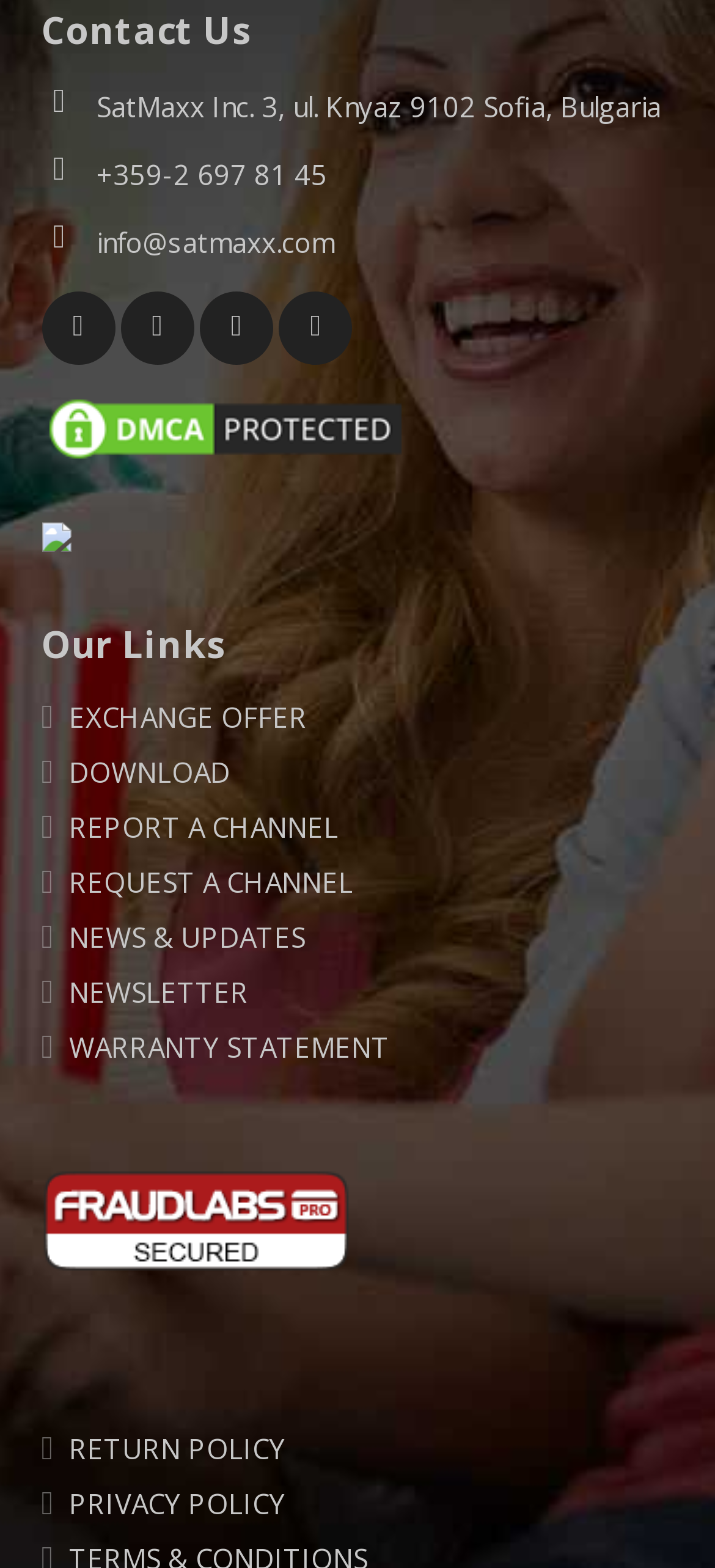Provide the bounding box coordinates for the specified HTML element described in this description: "A to Z of comedians". The coordinates should be four float numbers ranging from 0 to 1, in the format [left, top, right, bottom].

None